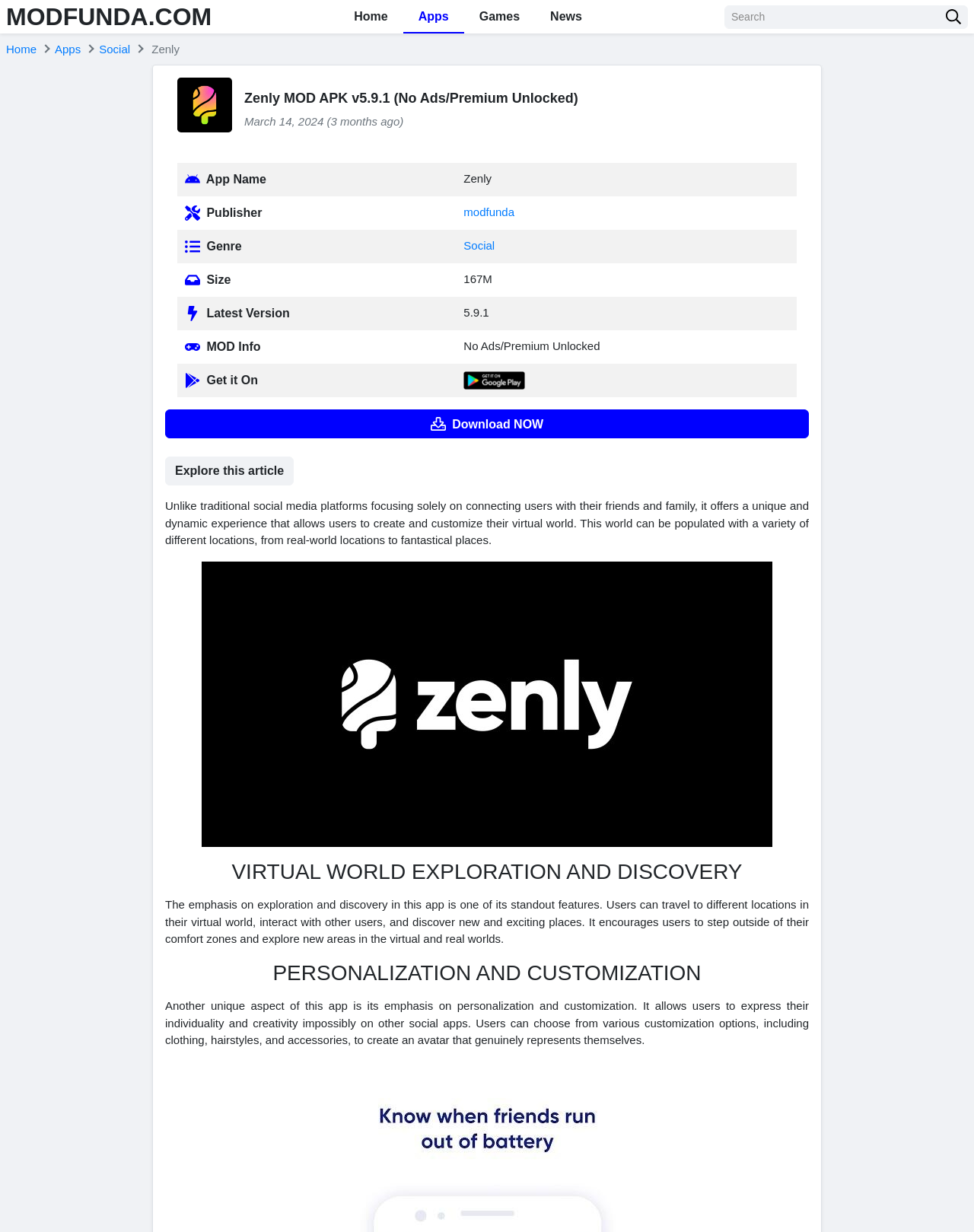Please determine the bounding box coordinates of the area that needs to be clicked to complete this task: 'Search for something'. The coordinates must be four float numbers between 0 and 1, formatted as [left, top, right, bottom].

[0.744, 0.004, 0.965, 0.023]